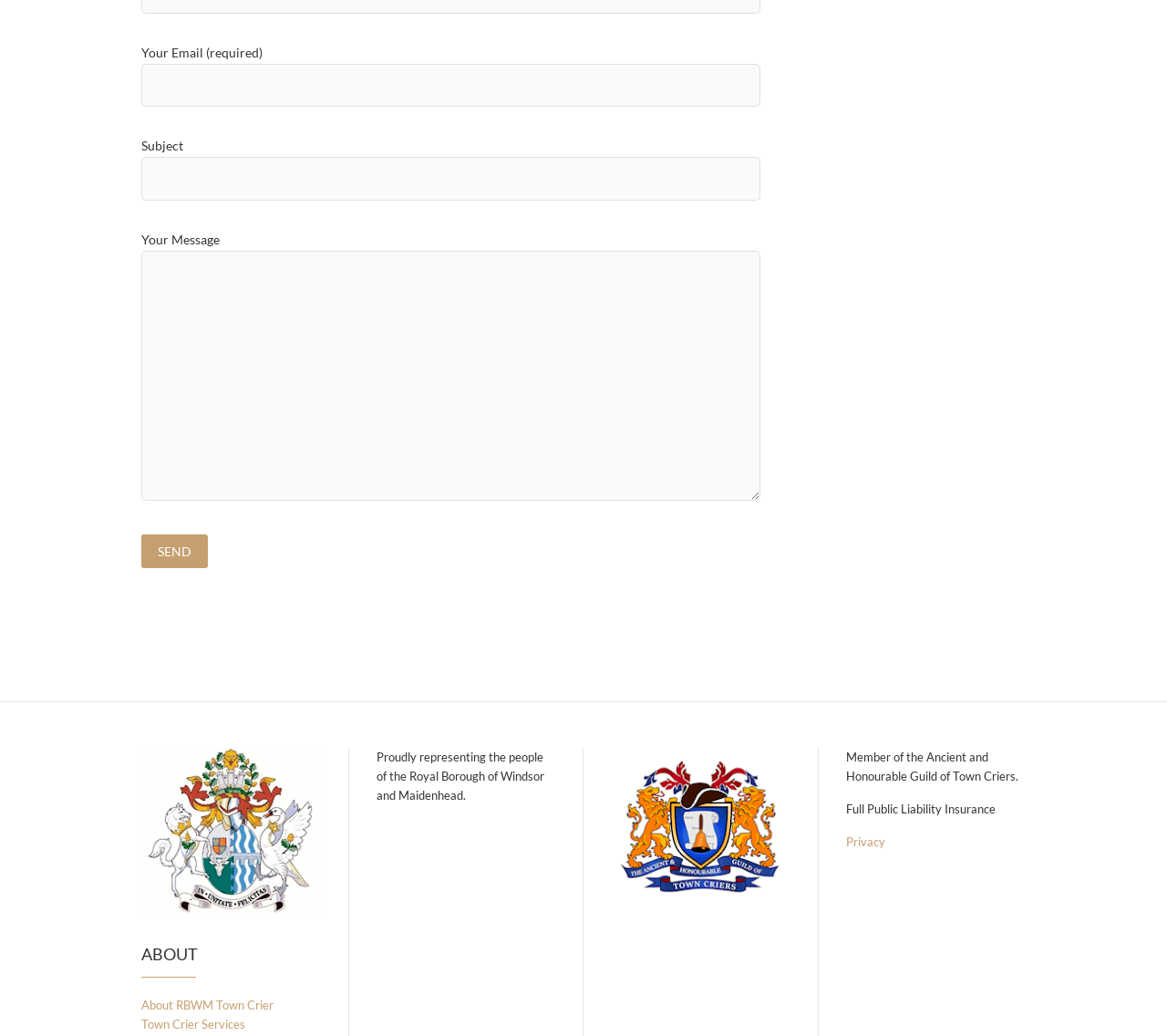What is the borough represented by the town crier?
Provide a detailed and extensive answer to the question.

The webpage has a text that says 'Proudly representing the people of the Royal Borough of Windsor and Maidenhead.', which suggests that the borough represented by the town crier is the Royal Borough of Windsor and Maidenhead.